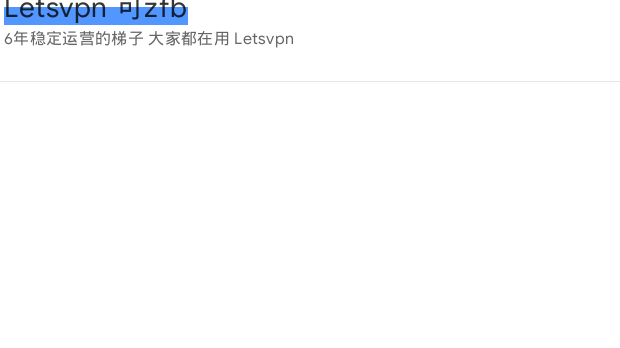What file formats is the Darwin Pro Font compatible with?
Examine the screenshot and reply with a single word or phrase.

OTF and TTF